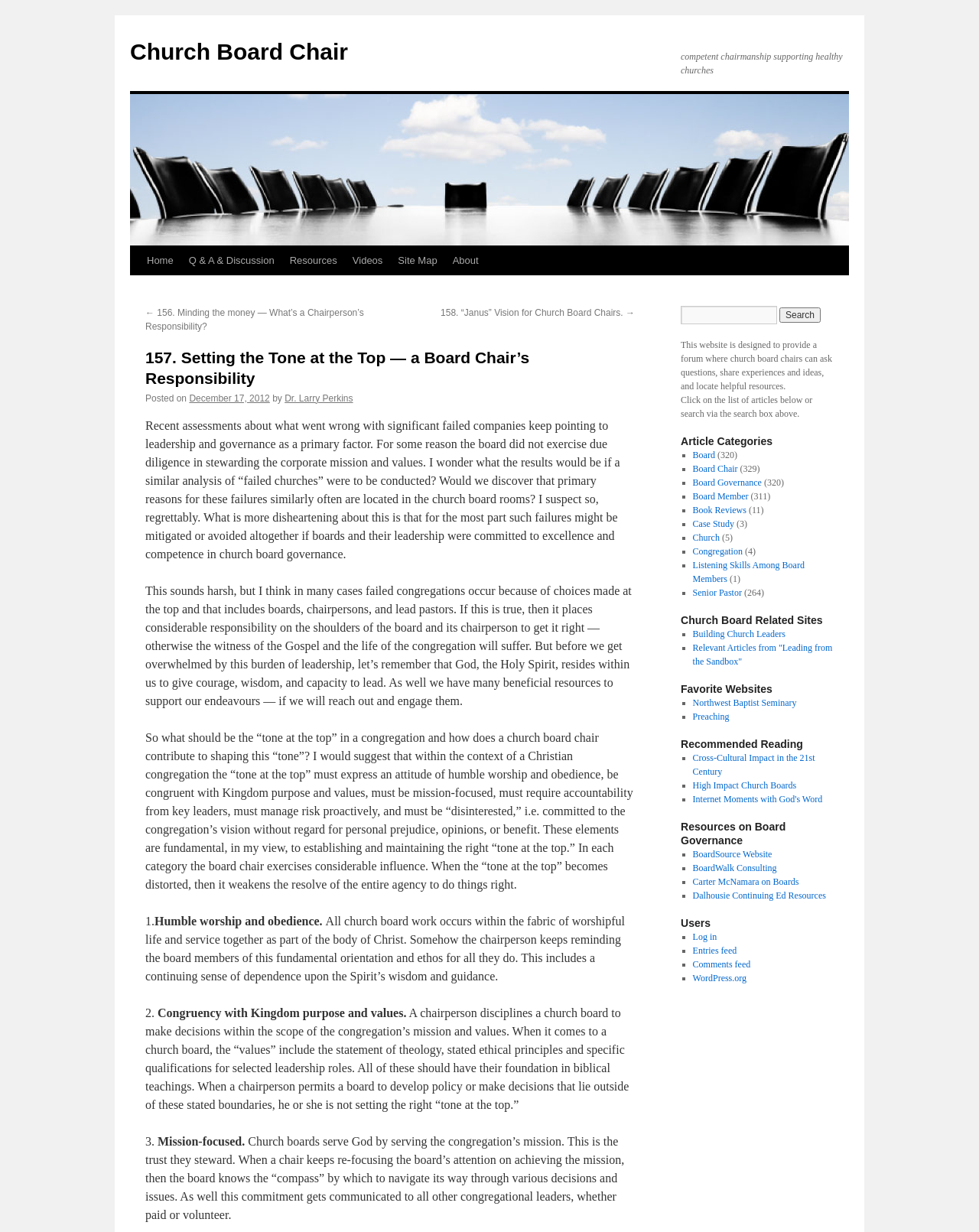Please determine the bounding box coordinates for the UI element described here. Use the format (top-left x, top-left y, bottom-right x, bottom-right y) with values bounded between 0 and 1: BoardWalk Consulting

[0.707, 0.7, 0.793, 0.709]